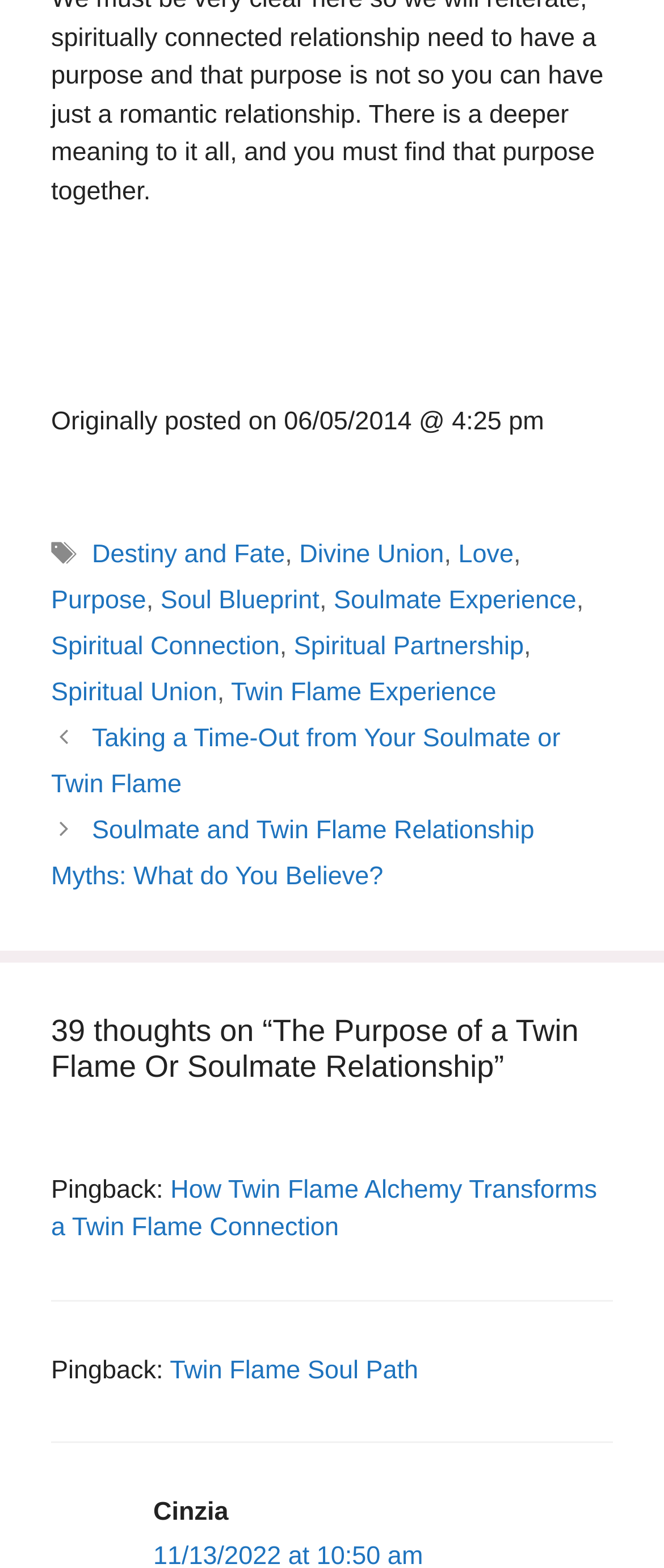Pinpoint the bounding box coordinates of the element you need to click to execute the following instruction: "Explore the 'Spiritual Connection' topic". The bounding box should be represented by four float numbers between 0 and 1, in the format [left, top, right, bottom].

[0.077, 0.403, 0.421, 0.421]